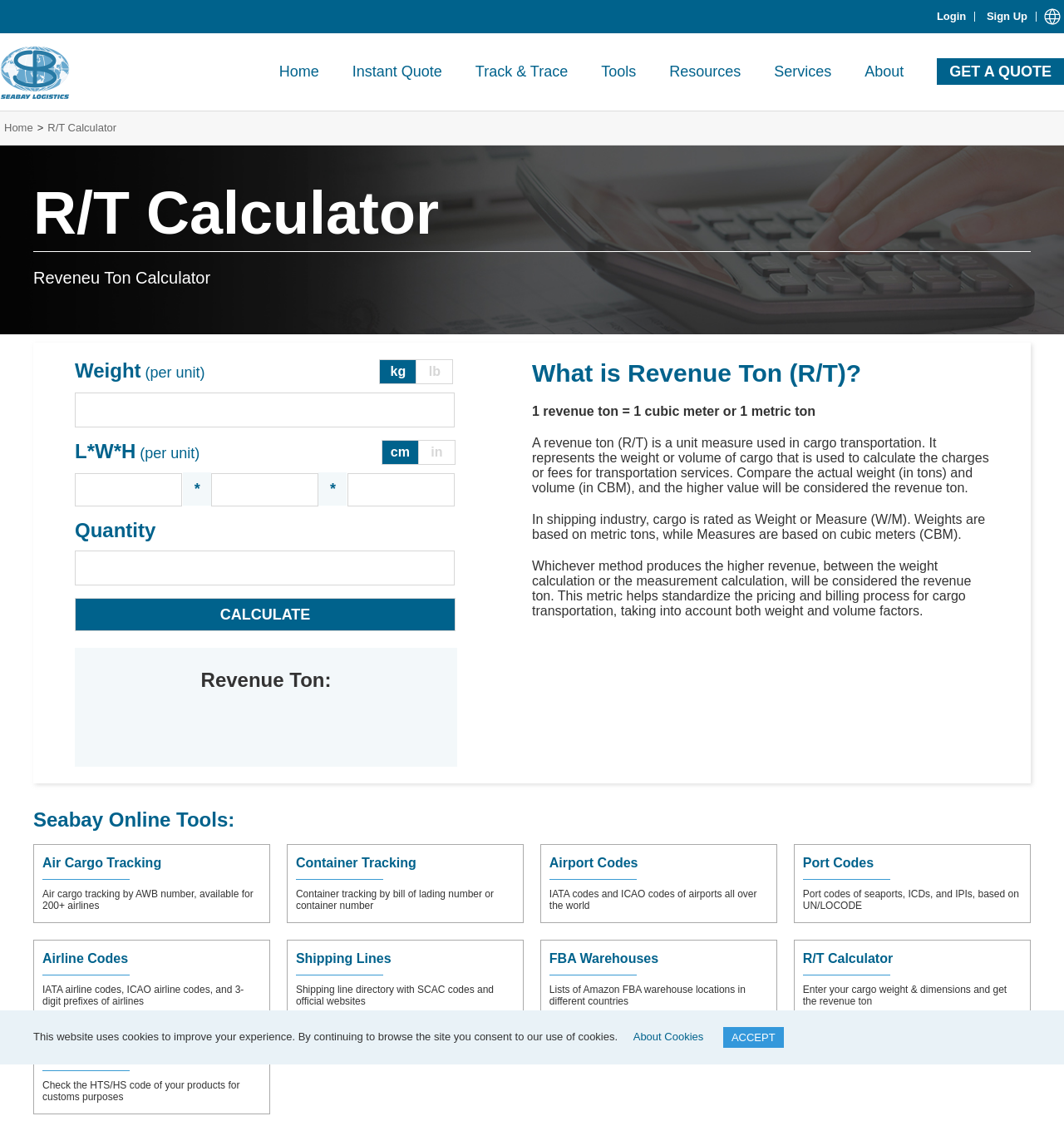What is the button text to initiate the calculation?
Look at the image and provide a short answer using one word or a phrase.

CALCULATE